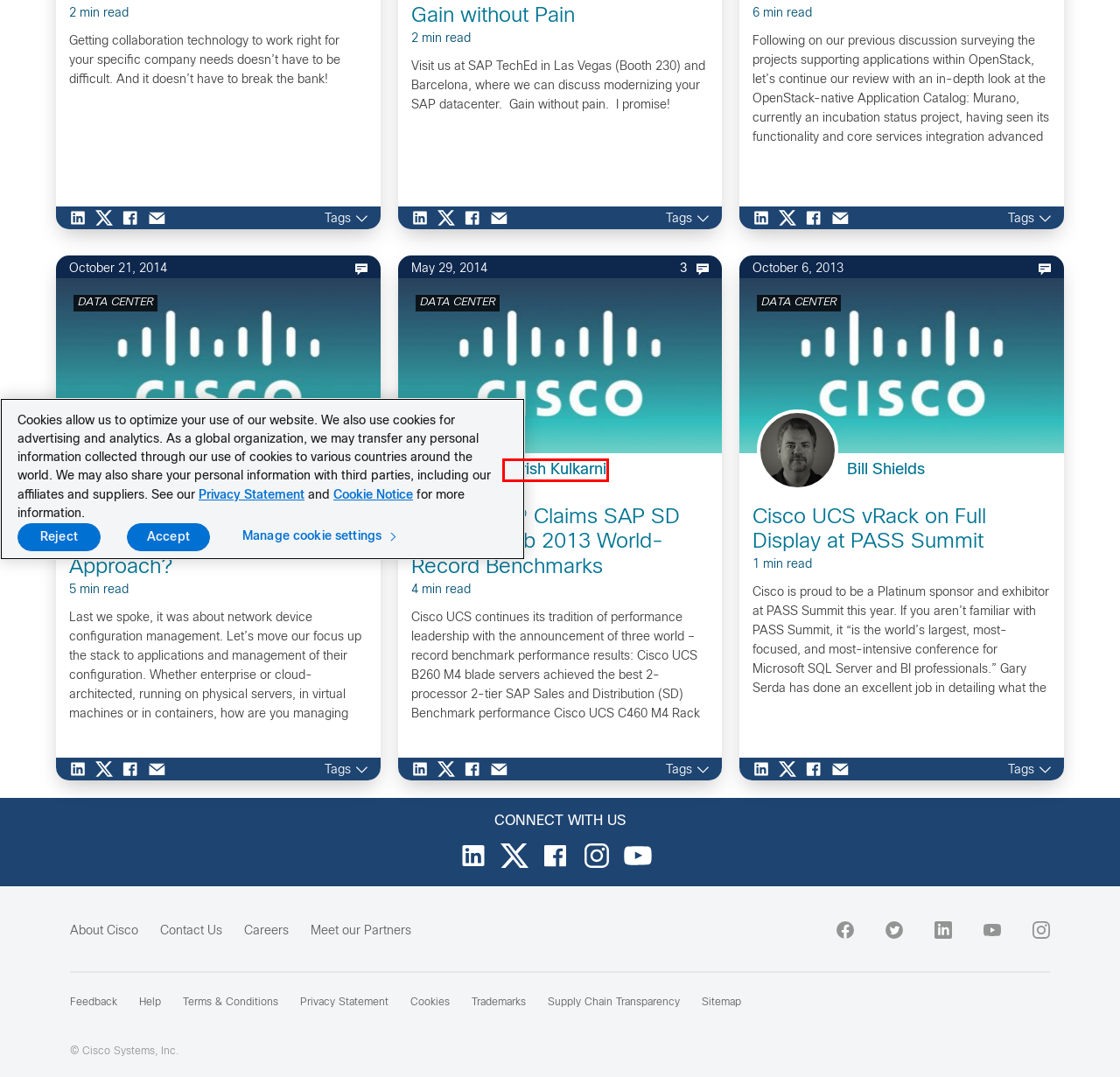Examine the screenshot of the webpage, which includes a red bounding box around an element. Choose the best matching webpage description for the page that will be displayed after clicking the element inside the red bounding box. Here are the candidates:
A. Girish Kulkarni, Author at Cisco Blogs
B. Cisco UCS® Claims SAP SD and SPECjbb 2013 World- Record Benchmarks  - Cisco Blogs
C. Bill Shields
D. Lee Calcote, Author at Cisco Blogs
E. Cisco Online Privacy Statement - Cisco
F. Application Configuration Management: What's your Approach? - Cisco Blogs
G. Cisco UCS vRack on Full Display at PASS Summit - Cisco Blogs
H. Cisco Blogs

A